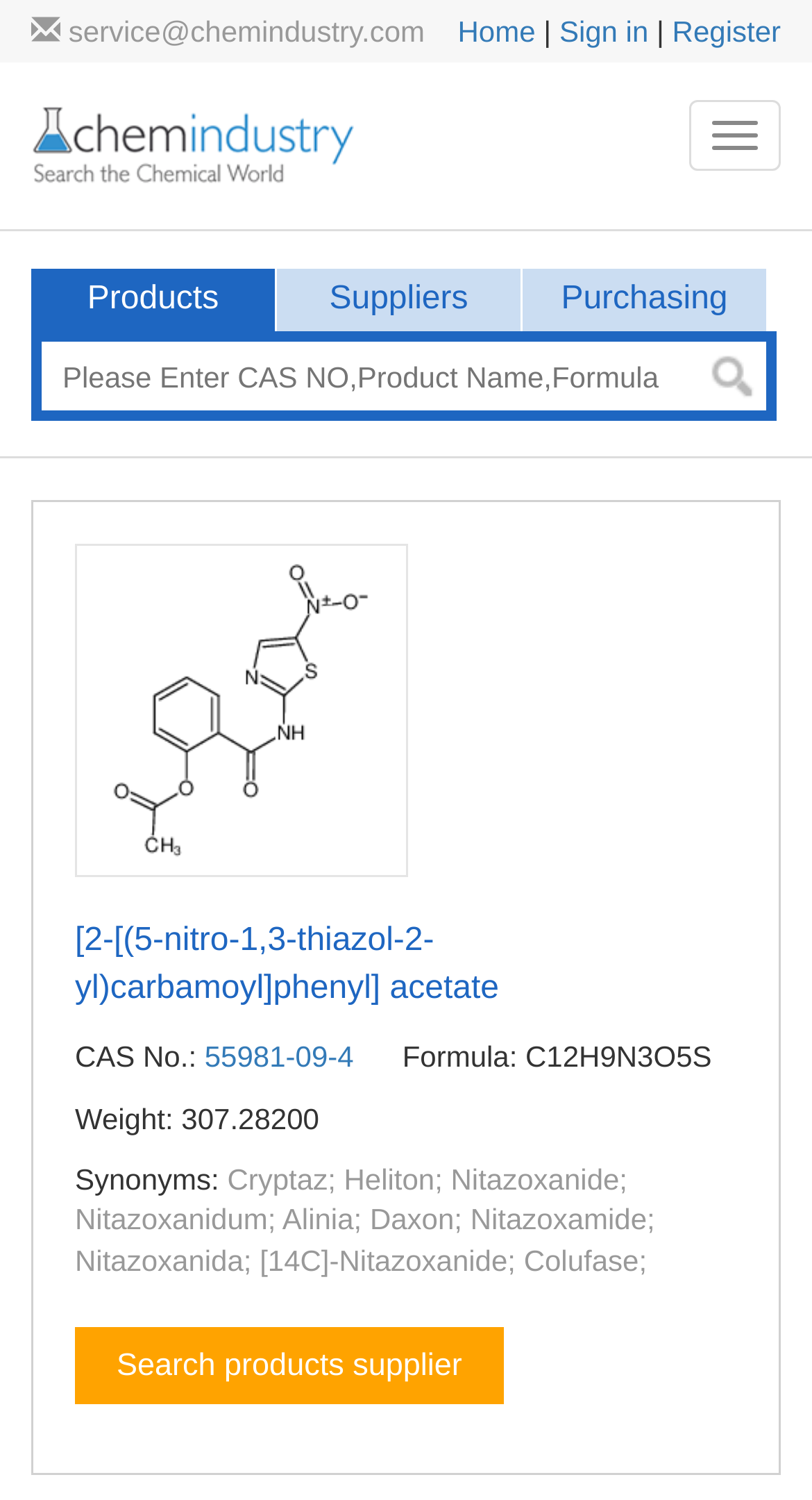Generate a thorough explanation of the webpage's elements.

This webpage appears to be a product information page for a chemical compound, specifically [2-[(5-nitro-1,3-thiazol-2-yl)carbamoyl]phenyl] acetate with the CAS number 55981-09-4. 

At the top of the page, there is a navigation bar with links to "Home", "Sign in", and "Register" on the right side, and an email address "service@chemindustry.com" on the left side. Below the navigation bar, there is a logo image and a "Toggle navigation" button on the right side.

The main content of the page is divided into two sections. On the left side, there is a search bar with a text box and a "Submit" button, allowing users to search for products by CAS number, product name, or formula. 

On the right side, there is a section displaying the product information, including the product name, CAS number, formula, weight, and synonyms. The product name is [2-[(5-nitro-1,3-thiazol-2-yl)carbamoyl]phenyl] acetate, and the CAS number is 55981-09-4. The formula is C12H9N3O5S, and the weight is 307.28200. There are also several synonyms listed, including Cryptaz, Heliton, and Nitazoxanide.

Below the product information section, there is a link to "Search products supplier". There is also an image on the page, but its content is not specified.